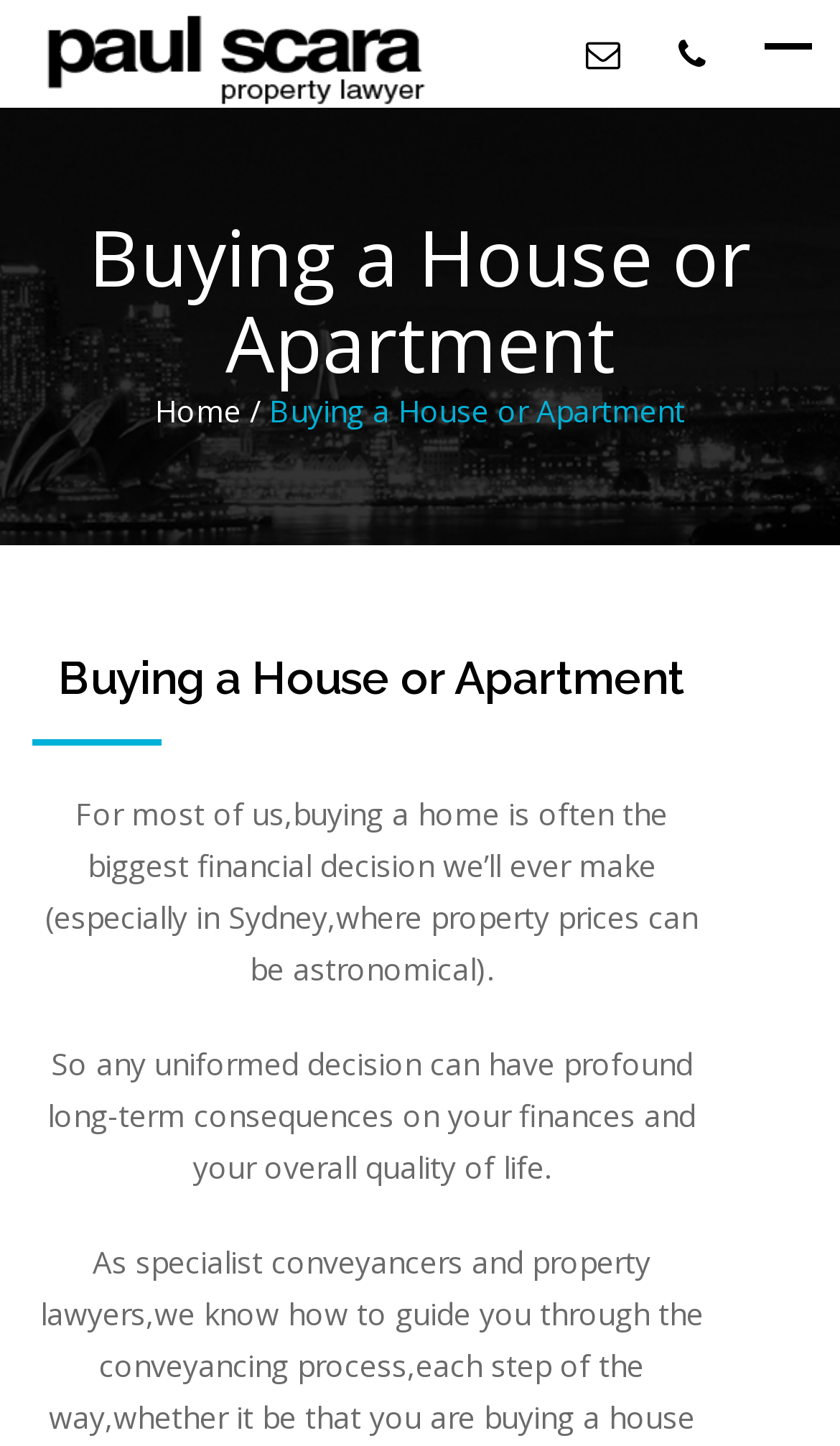What is the focus of the webpage?
Please respond to the question with a detailed and thorough explanation.

The webpage seems to be focused on Sydney areas, specifically Sutherland Shire, Newtown, and St George Areas, as mentioned in the meta description and implied by the content.